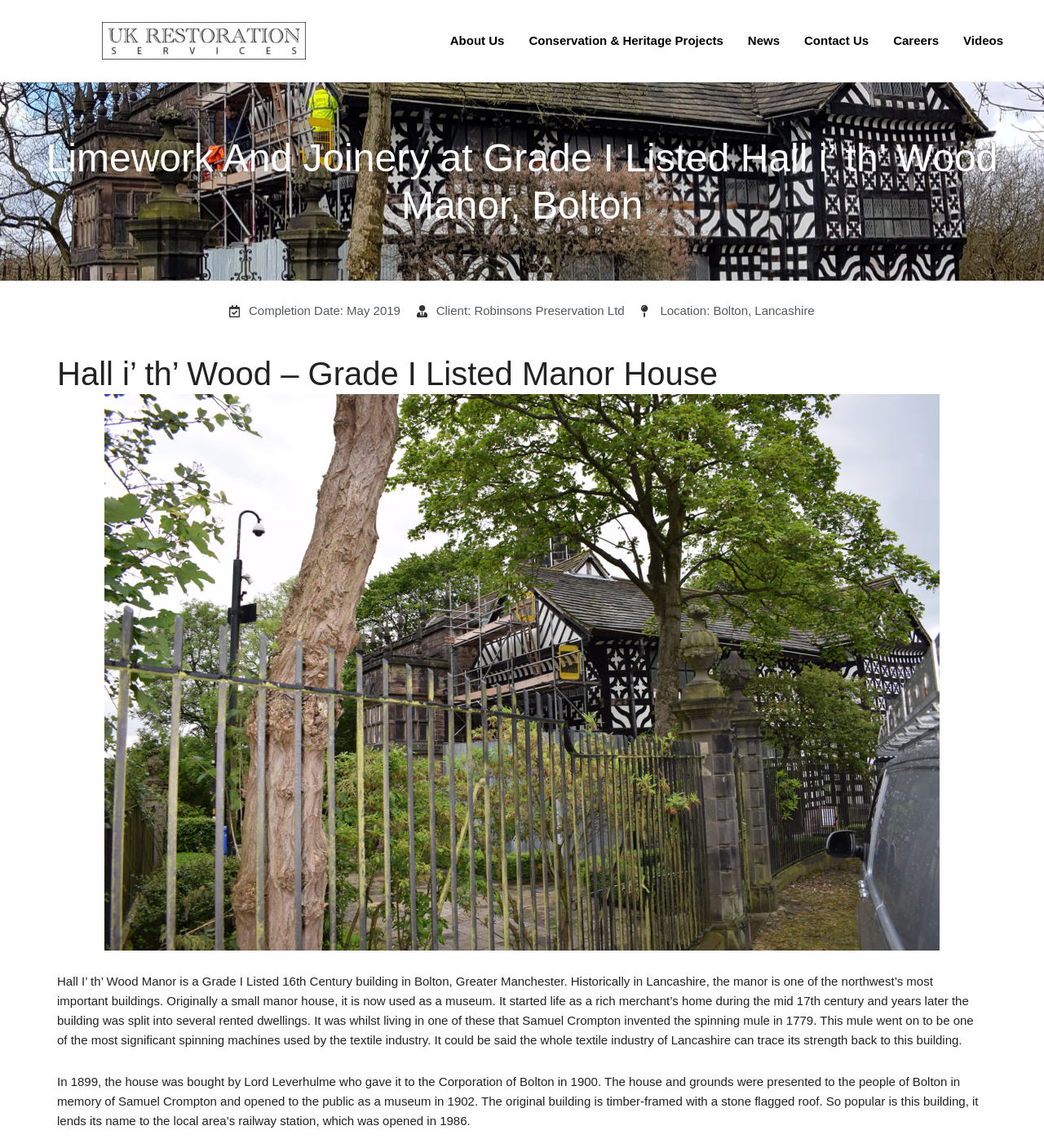Respond to the following question using a concise word or phrase: 
Who gave Hall i’ th’ Wood Manor to the Corporation of Bolton in 1900?

Lord Leverhulme